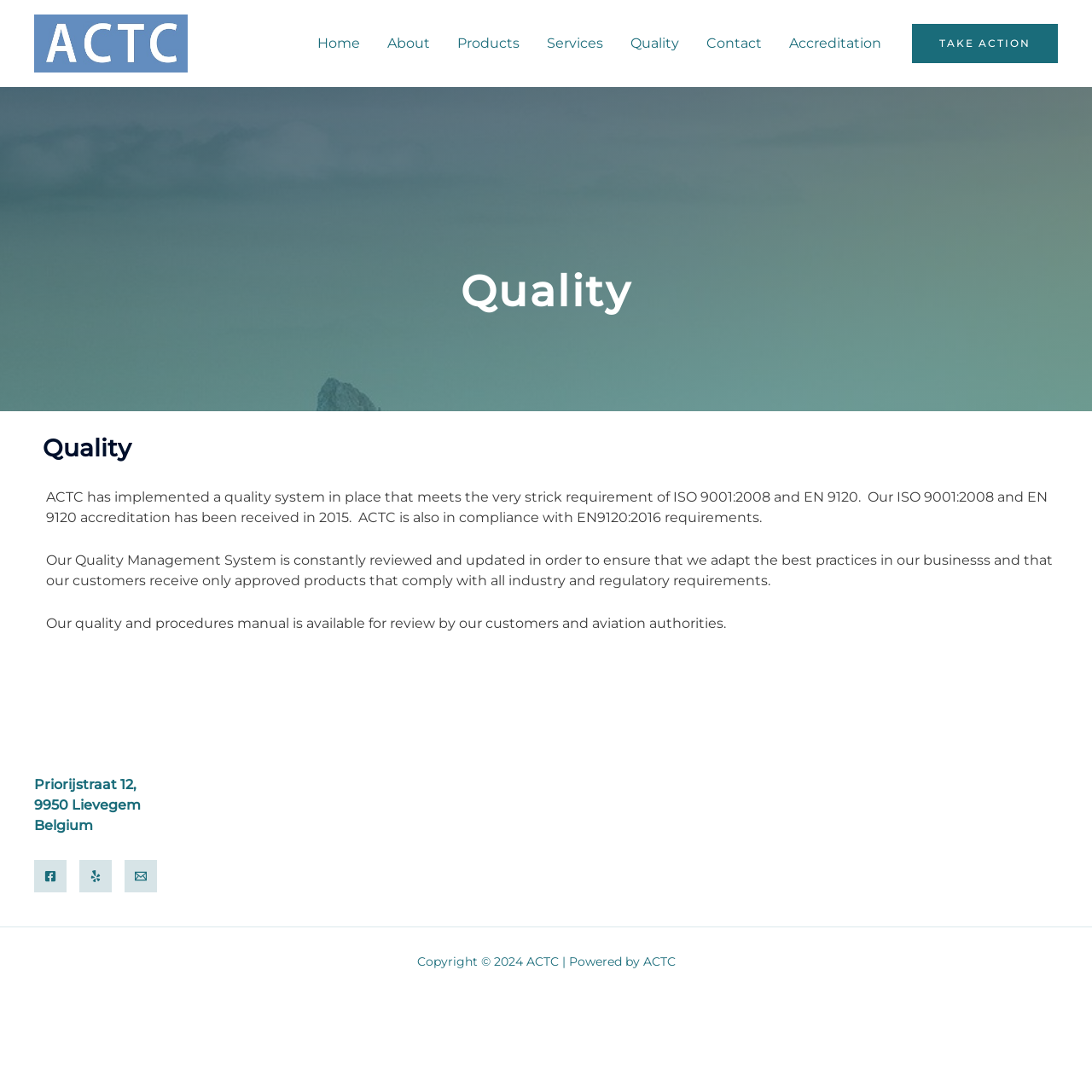Determine the bounding box coordinates of the region to click in order to accomplish the following instruction: "Click on the 'NAIL ART' link". Provide the coordinates as four float numbers between 0 and 1, specifically [left, top, right, bottom].

None